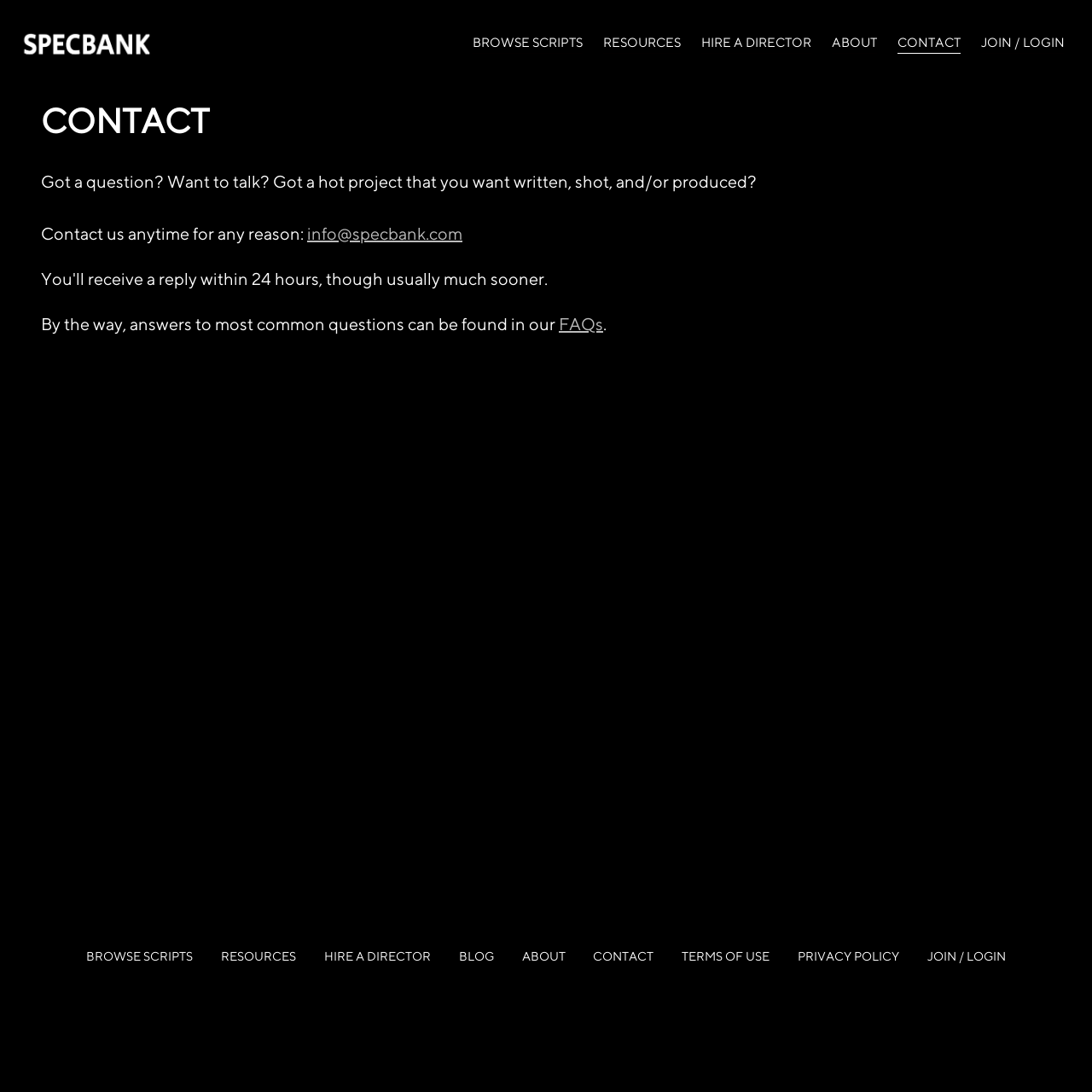Identify the bounding box coordinates of the region I need to click to complete this instruction: "Contact us via email".

[0.281, 0.204, 0.423, 0.222]